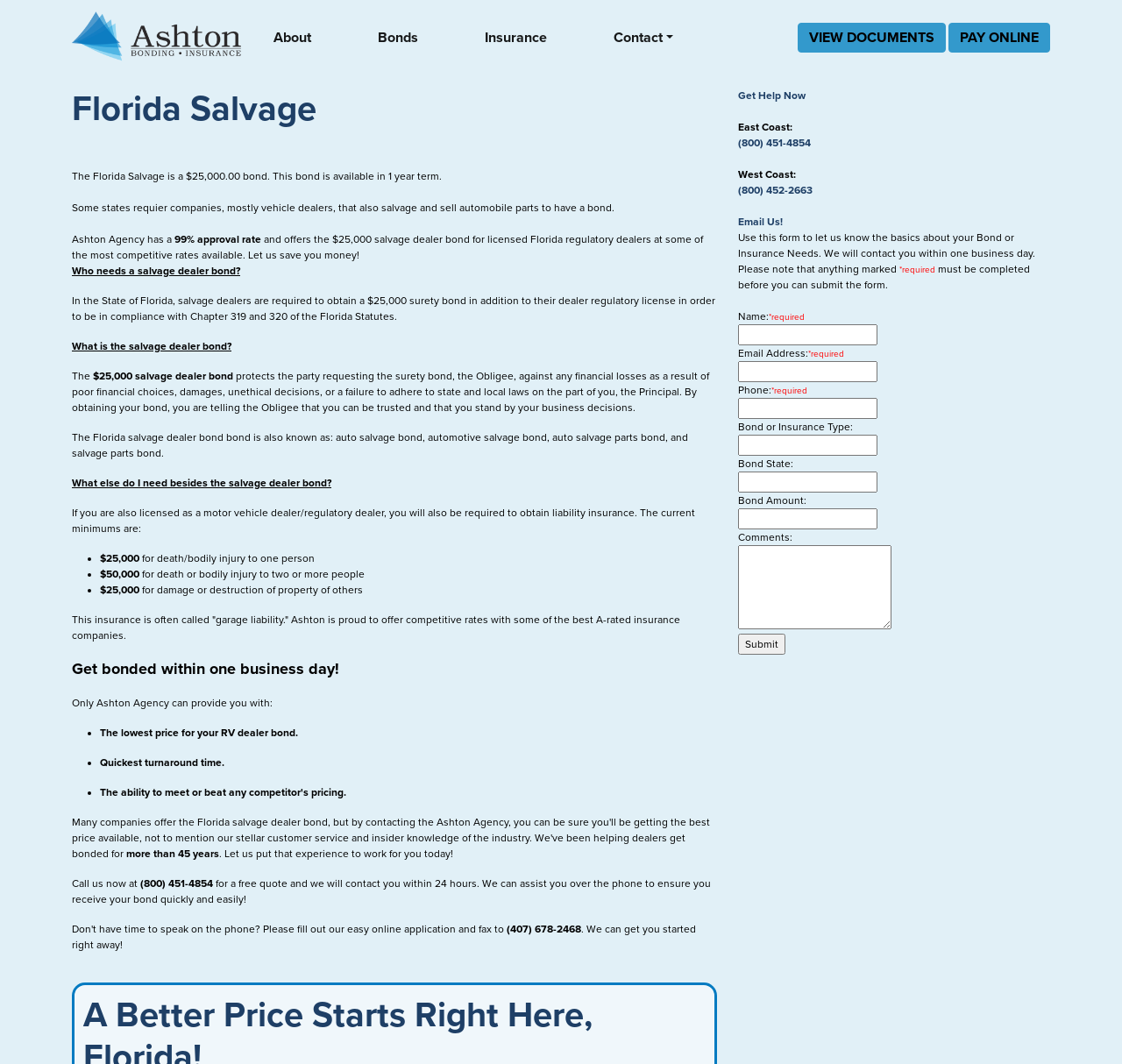What is the minimum liability insurance required for death or bodily injury to two or more people?
Refer to the image and provide a detailed answer to the question.

According to the webpage, the minimum liability insurance required for death or bodily injury to two or more people is $50,000, which is one of the minimums required for motor vehicle dealers/regulatory dealers.